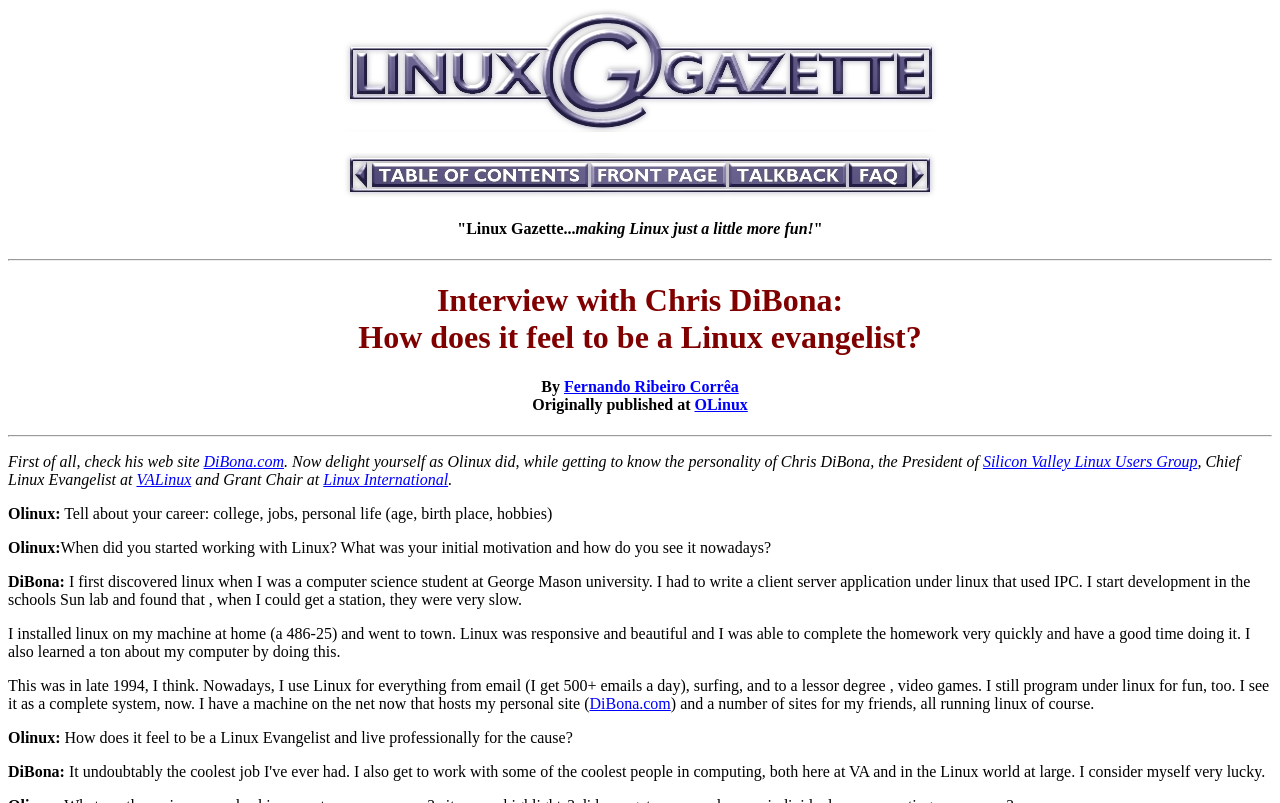Identify the bounding box coordinates necessary to click and complete the given instruction: "Visit DiBona.com".

[0.159, 0.564, 0.222, 0.585]